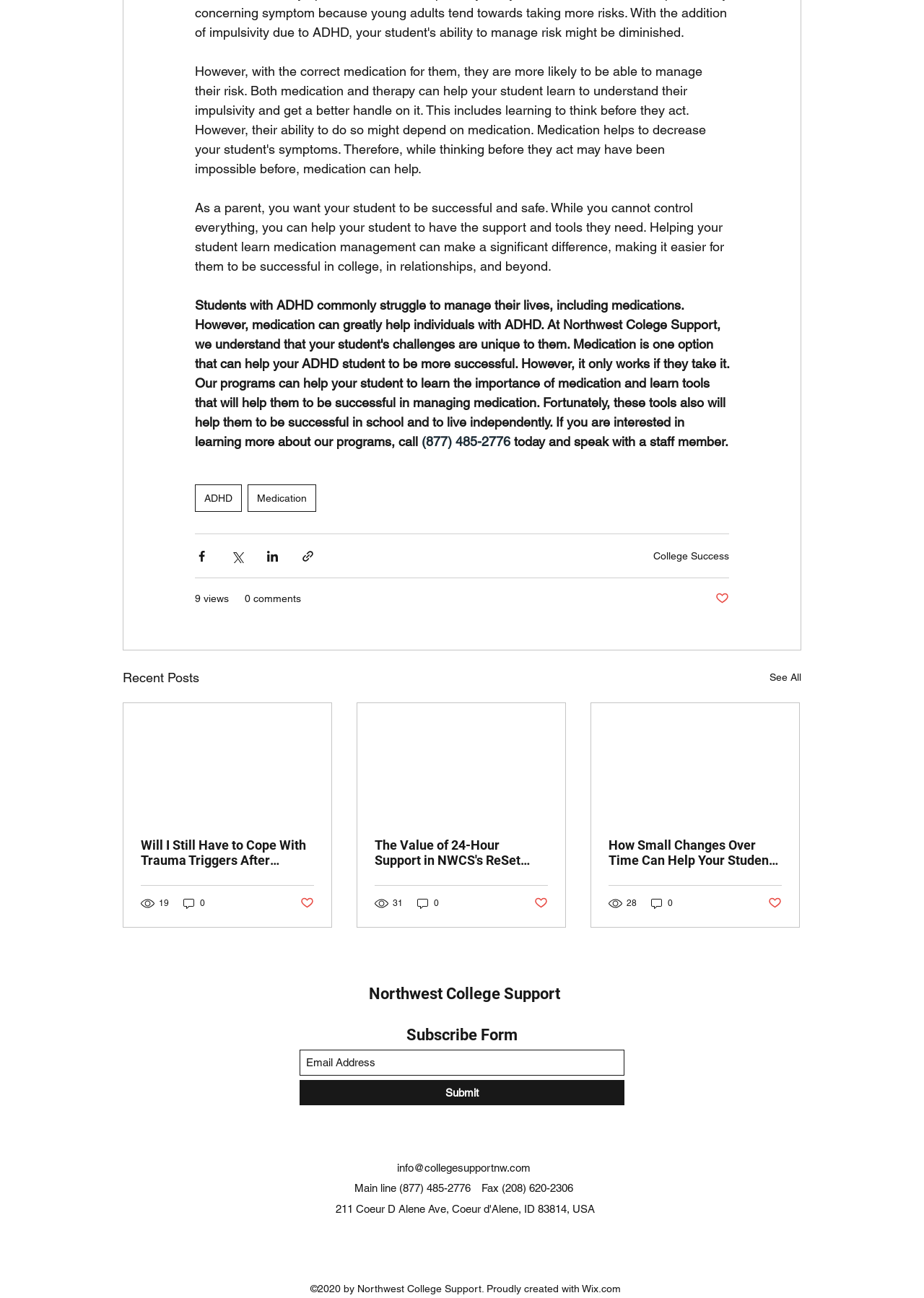Using the information shown in the image, answer the question with as much detail as possible: What are the tags related to the content?

The tags can be found in the navigation element with the text 'tags' which contains links to 'ADHD' and 'Medication', indicating that these are the relevant tags related to the content of the webpage.